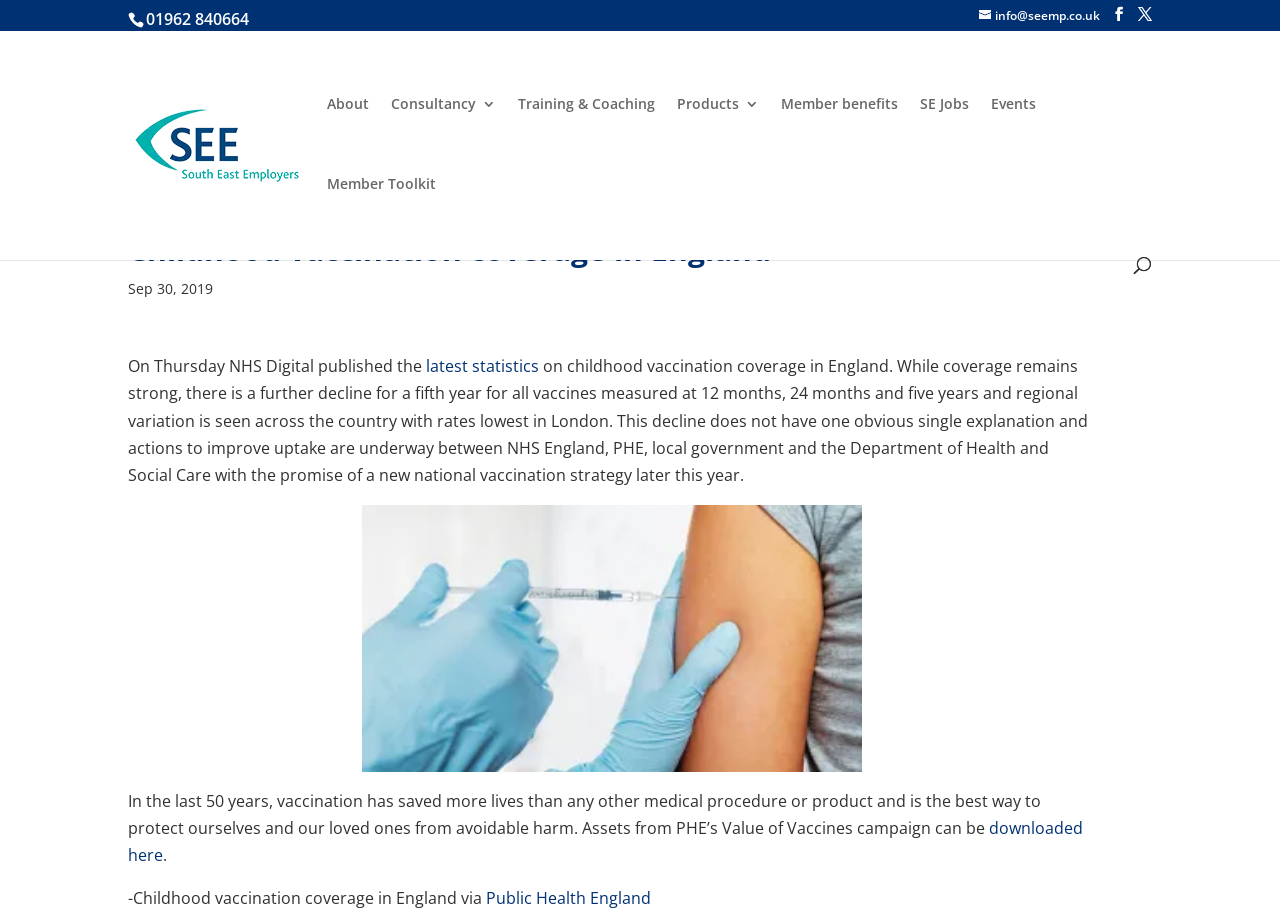Give an in-depth explanation of the webpage layout and content.

The webpage is about childhood vaccination coverage in England, with a focus on the latest statistics published by NHS Digital. At the top left corner, there is a link to skip to the content. Below it, there is a phone number and an email address. On the top right corner, there are several social media links and a link to the South East Employers website, accompanied by their logo.

The main navigation menu is located below the top section, with links to various pages such as "About", "Consultancy", "Training & Coaching", "Products", "Member benefits", "SE Jobs", "Events", and "Member Toolkit". 

A search bar is placed below the navigation menu, with a search button and a placeholder text "Search for...". 

The main content of the webpage starts with a heading "Childhood vaccination coverage in England" followed by a date "Sep 30, 2019". The article discusses the latest statistics on childhood vaccination coverage in England, mentioning a decline in coverage for the fifth year. The text explains that there is no single explanation for the decline and that actions are being taken to improve uptake.

An image of a person getting vaccinated is placed in the middle of the article. The article continues to discuss the importance of vaccination, citing that it has saved more lives than any other medical procedure or product in the last 50 years. 

At the bottom of the article, there is a link to download assets from PHE's Value of Vaccines campaign. The webpage ends with a citation "Childhood vaccination coverage in England via Public Health England". On the bottom right corner, there are five social media links.